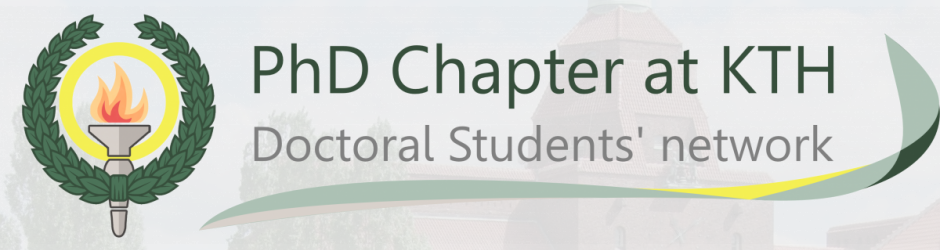What is the background of the image?
Look at the screenshot and respond with a single word or phrase.

Architectural element